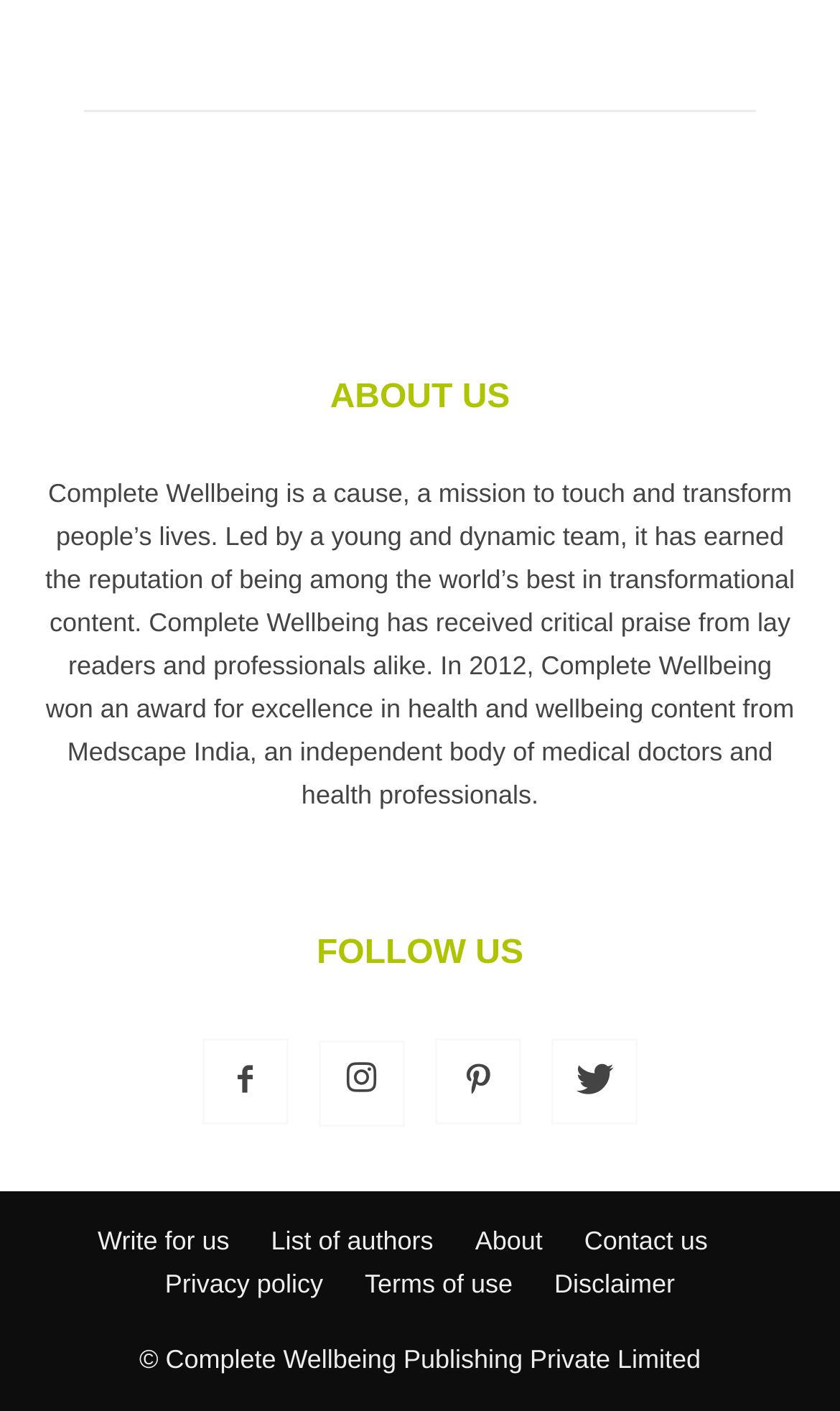Use one word or a short phrase to answer the question provided: 
What is the copyright information of the webpage?

Complete Wellbeing Publishing Private Limited